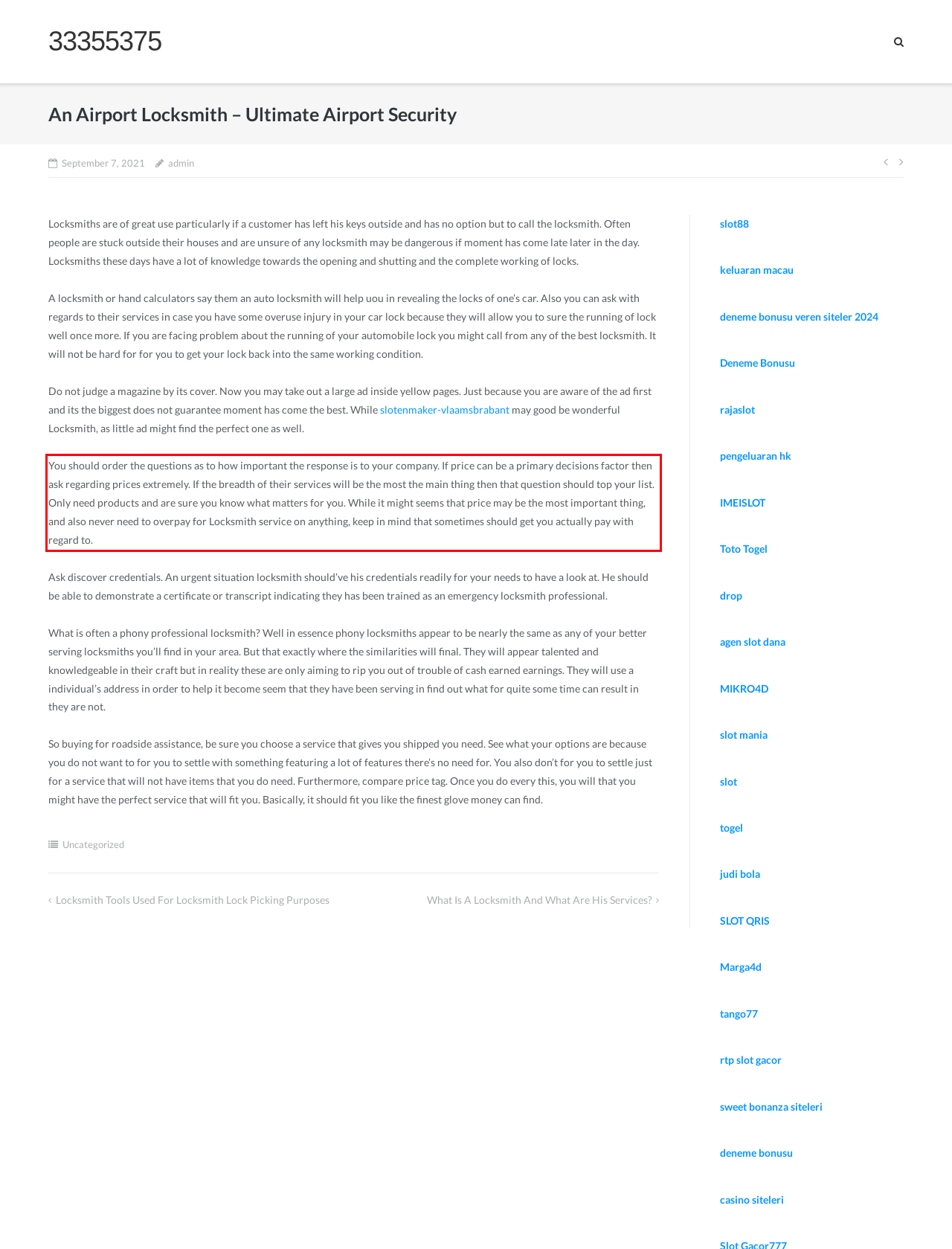You are provided with a screenshot of a webpage containing a red bounding box. Please extract the text enclosed by this red bounding box.

You should order the questions as to how important the response is to your company. If price can be a primary decisions factor then ask regarding prices extremely. If the breadth of their services will be the most the main thing then that question should top your list. Only need products and are sure you know what matters for you. While it might seems that price may be the most important thing, and also never need to overpay for Locksmith service on anything, keep in mind that sometimes should get you actually pay with regard to.